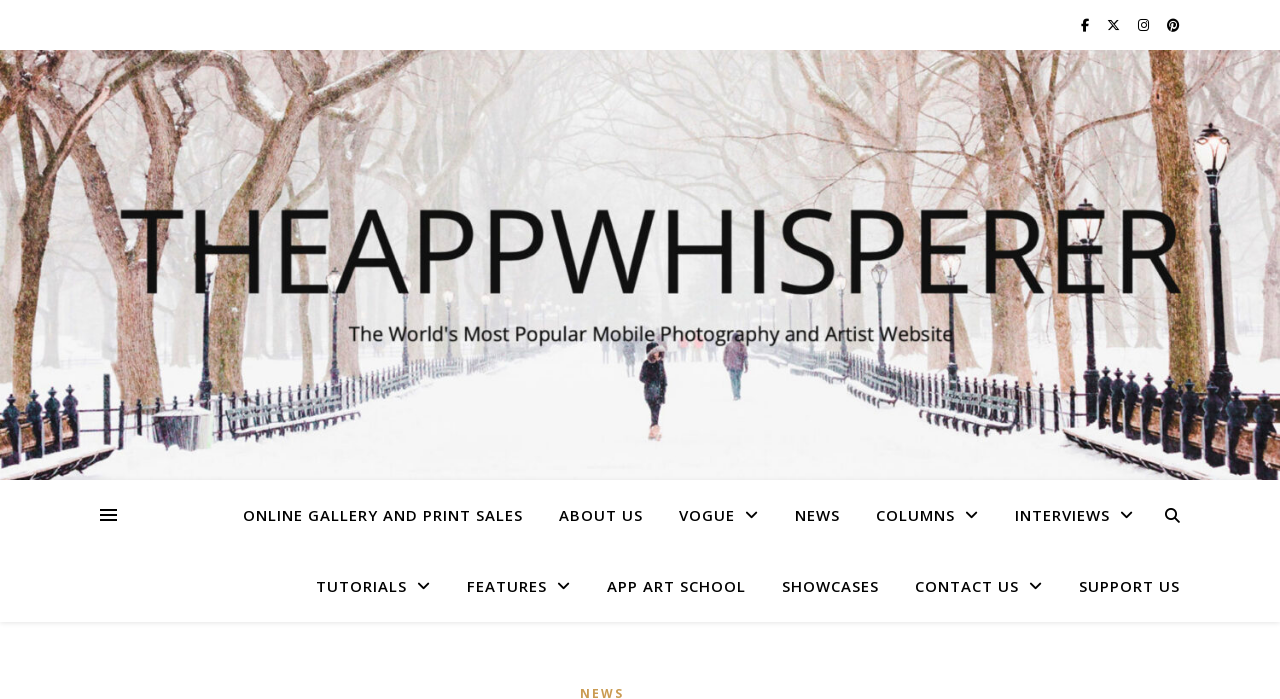Please provide a brief answer to the question using only one word or phrase: 
What is the main navigation menu?

Links at the bottom